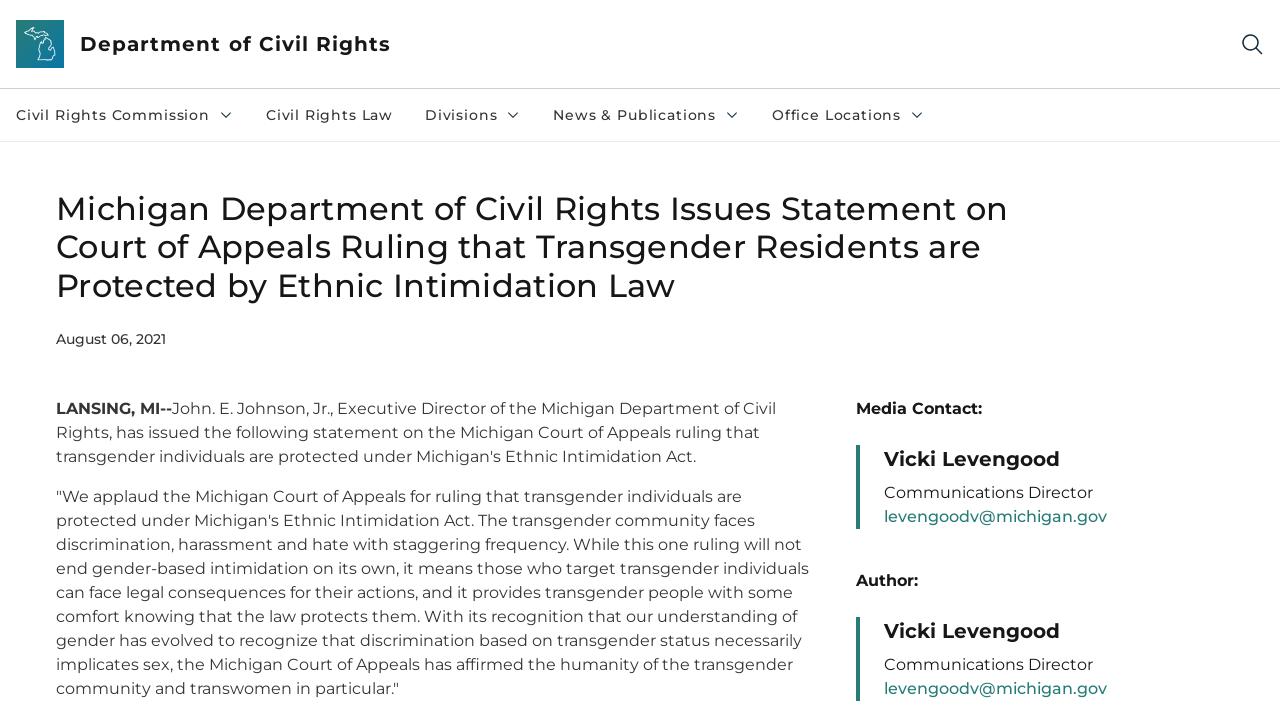Please specify the bounding box coordinates of the region to click in order to perform the following instruction: "Send an email to info@leisurecapital.com".

None